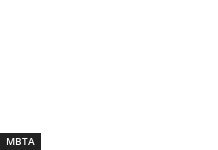What area does the MBTA primarily serve?
Using the information from the image, give a concise answer in one word or a short phrase.

Greater Boston